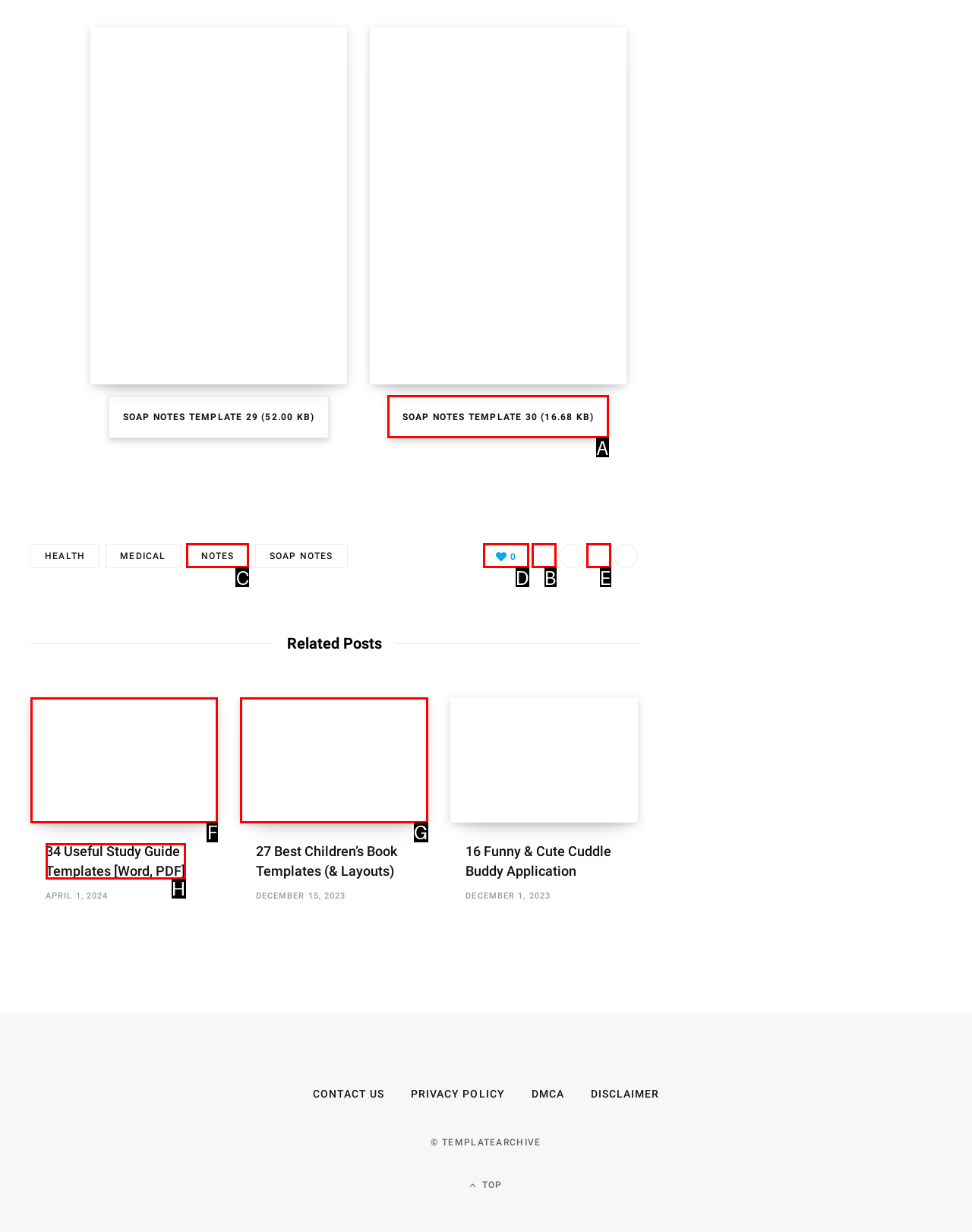For the task: Share on Facebook, identify the HTML element to click.
Provide the letter corresponding to the right choice from the given options.

B